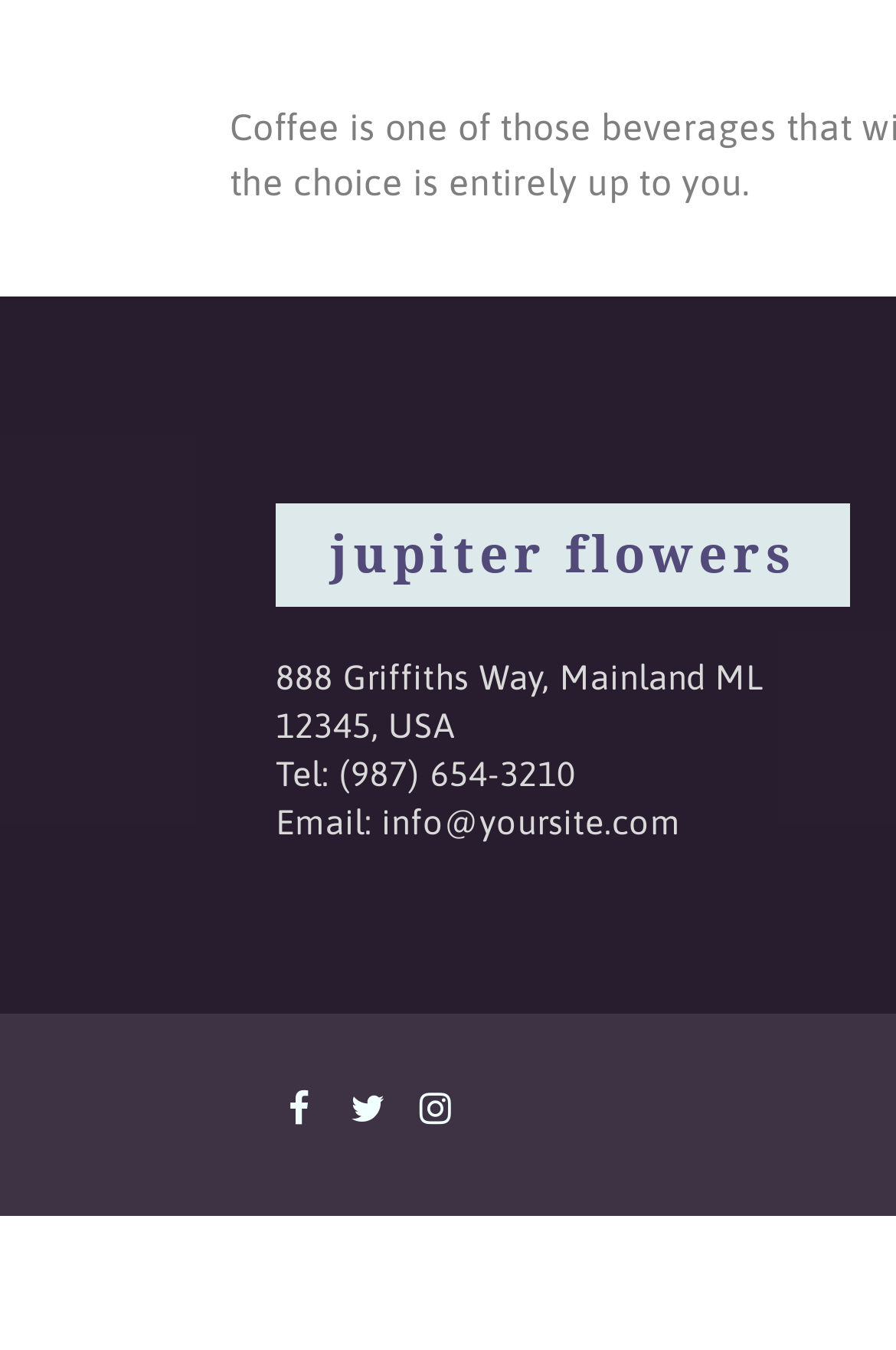Based on the description "jupiter flowers", find the bounding box of the specified UI element.

[0.308, 0.373, 0.949, 0.449]